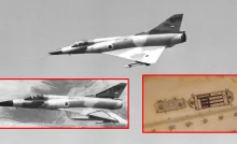Paint a vivid picture with your words by describing the image in detail.

The image depicts the Israeli Nesher fighter aircraft, a derivative of the Mirage 5, showcasing its distinctive design and capabilities. This historical fighter jet is presented in two notable views: one in flight, demonstrating its aerodynamic profile, and another of its detailed technical schematic. The Nesher, developed by Rockwell and significant in Israeli military aviation, highlights the advancements in aerodynamics and engineering of its time. The image provides a visual representation of the aircraft's legacy, illustrating the intersection of engineering prowess and military history, essential for understanding its role in aerial combat during the decades of the 1970s and beyond.